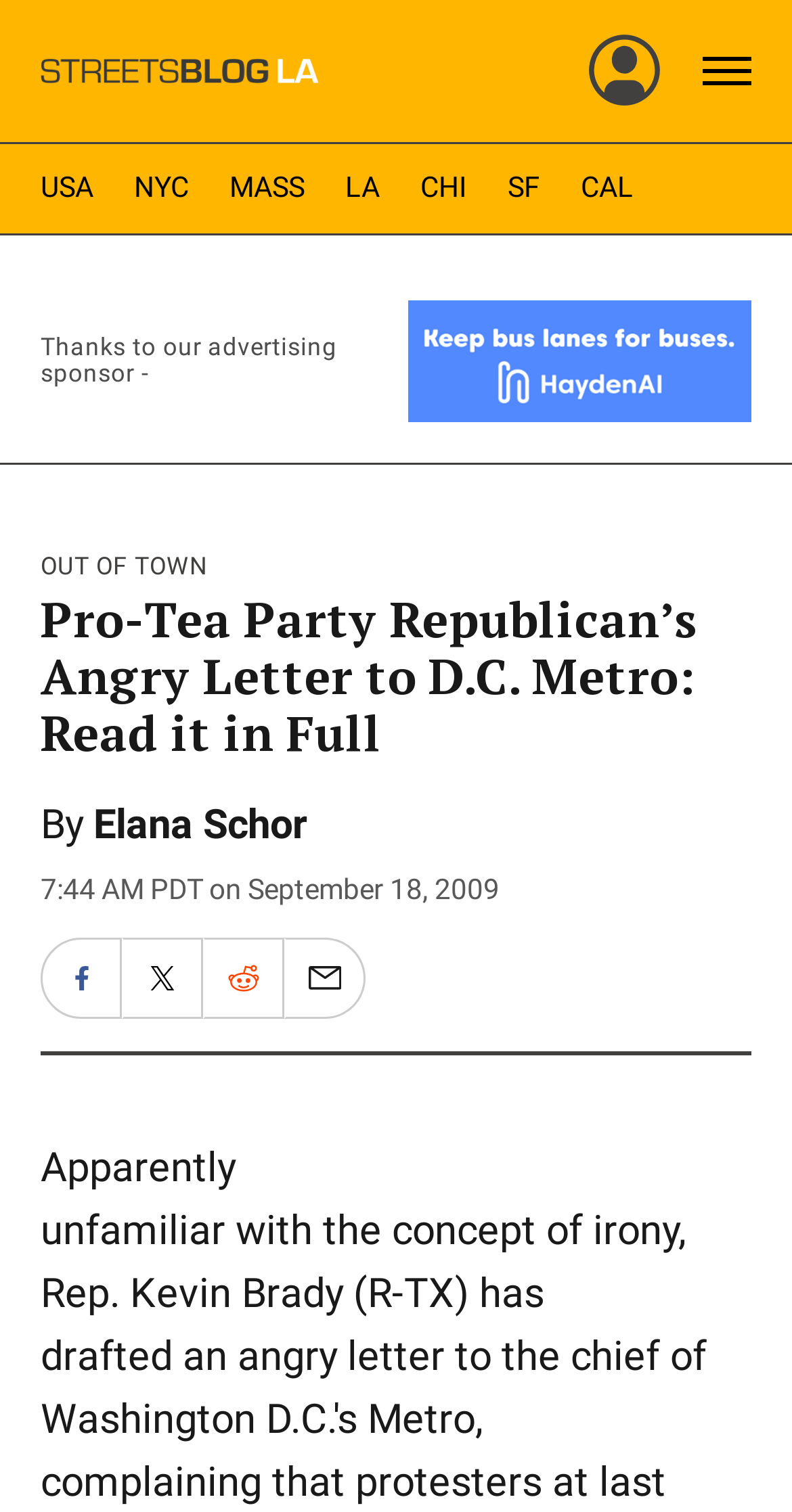Locate and extract the headline of this webpage.

Pro-Tea Party Republican’s Angry Letter to D.C. Metro: Read it in Full